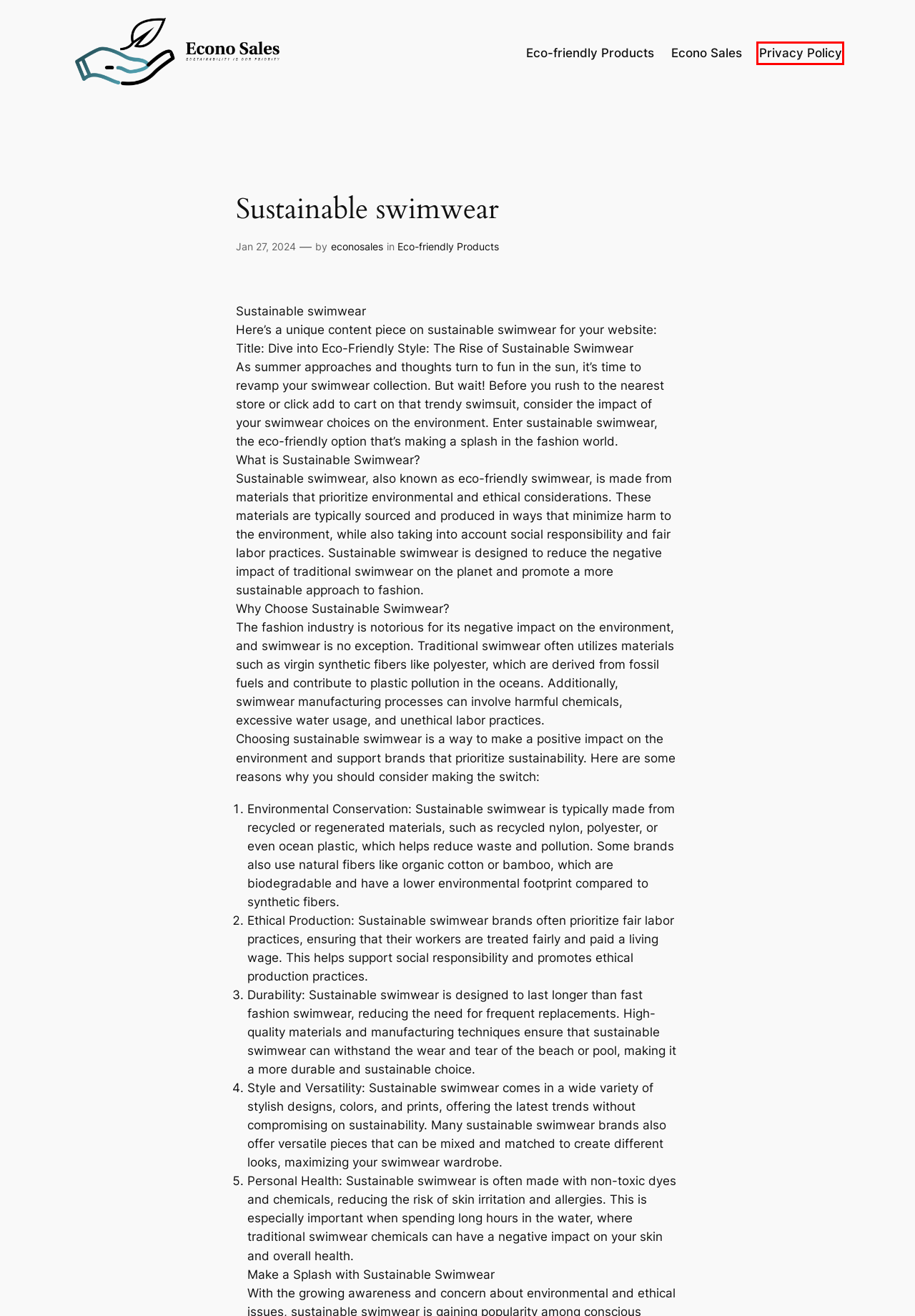Examine the screenshot of a webpage with a red bounding box around a UI element. Your task is to identify the webpage description that best corresponds to the new webpage after clicking the specified element. The given options are:
A. Biodegradable plant pots - Econo Sales
B. Privacy Policy - Econo Sales
C. econosales, Author at Econo Sales
D. Eco-friendly Products - Econo Sales
E. Whois econosales.com
F. Recyclable office furniture - Econo Sales
G. Eco-friendly Products Archives - Econo Sales
H. Econo Sales - Econo Sales

B